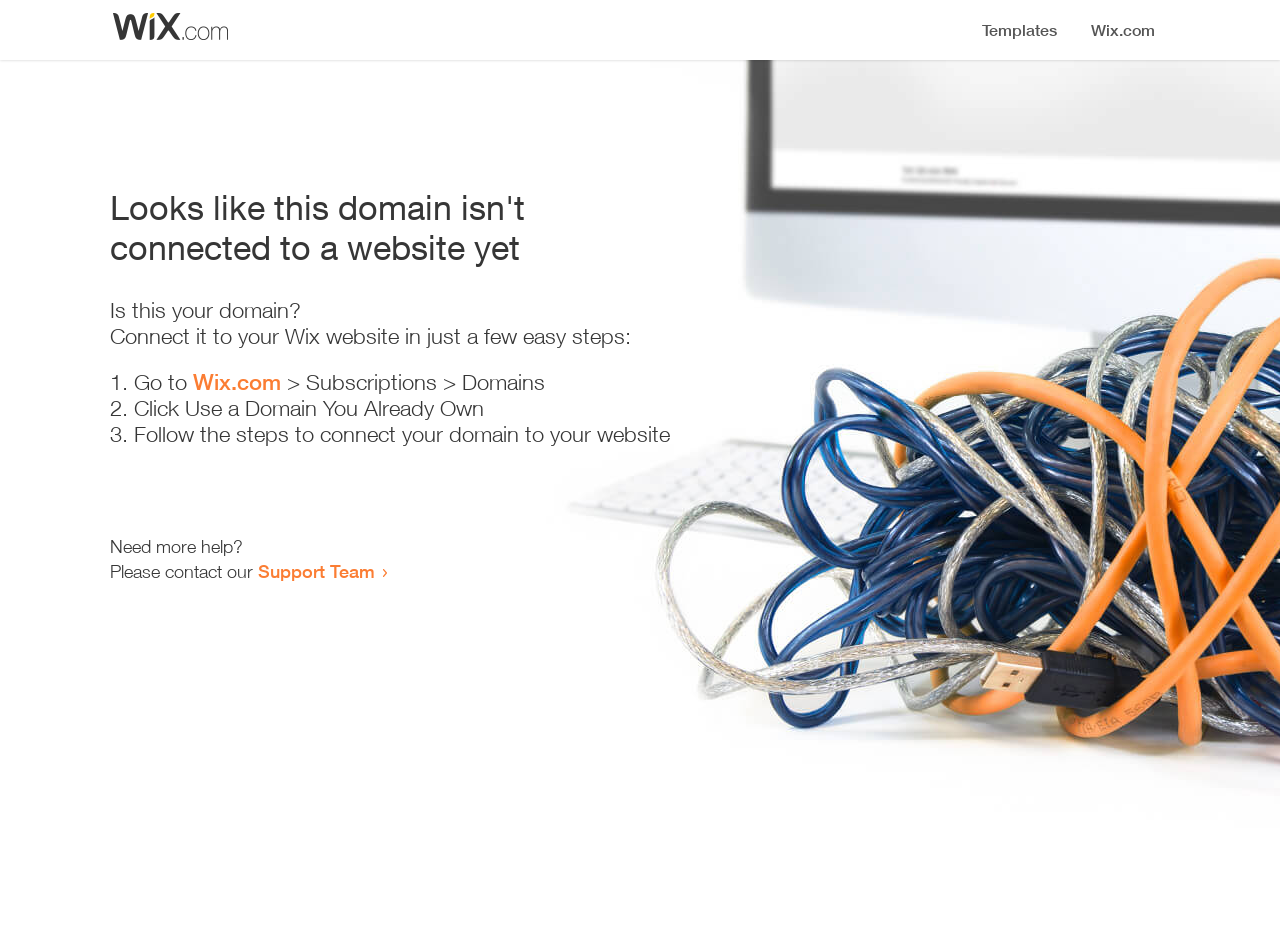Please give a concise answer to this question using a single word or phrase: 
Is this webpage related to Wix?

Yes